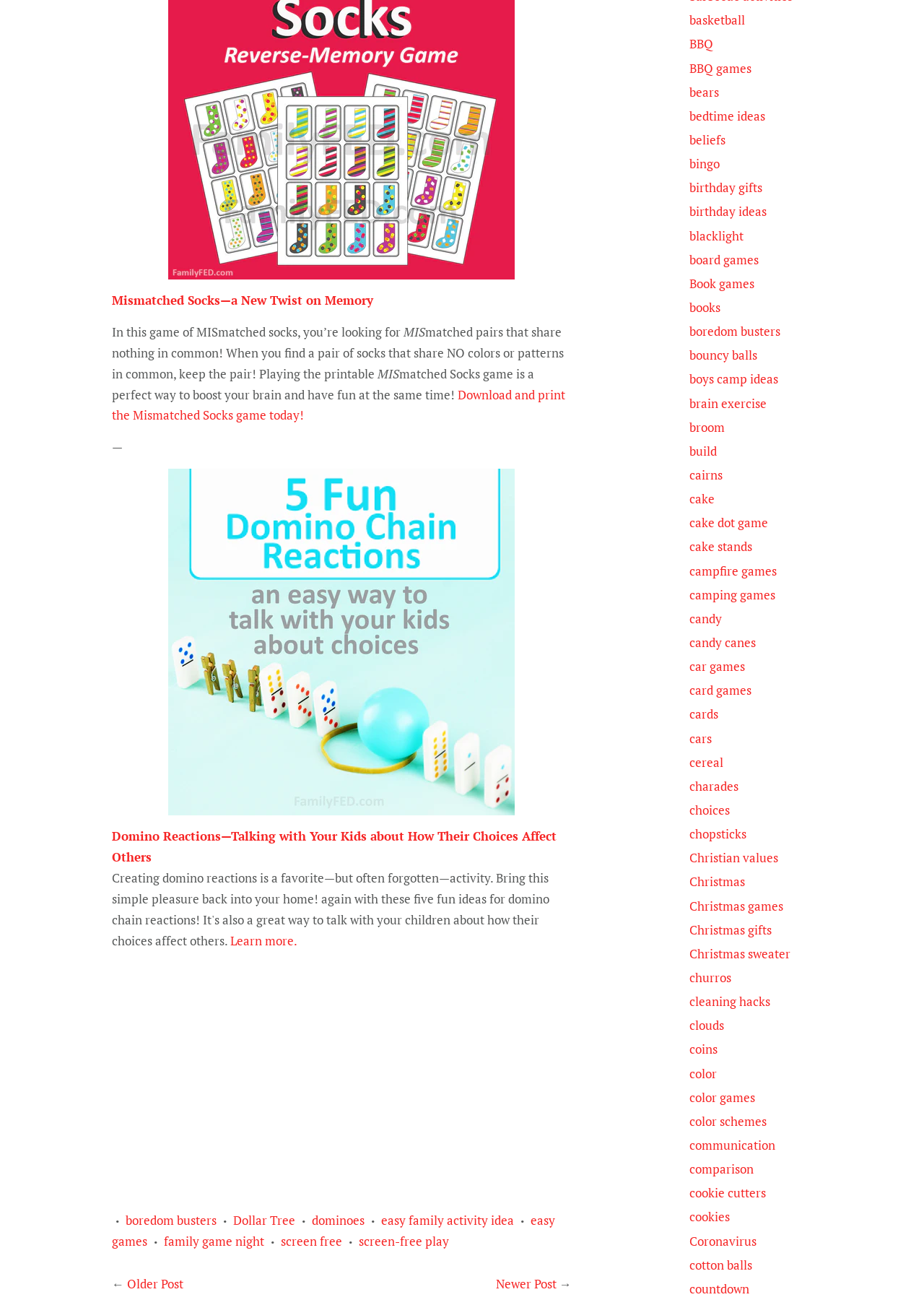Please answer the following question using a single word or phrase: 
How can you get the Mismatched Socks game?

Download and print